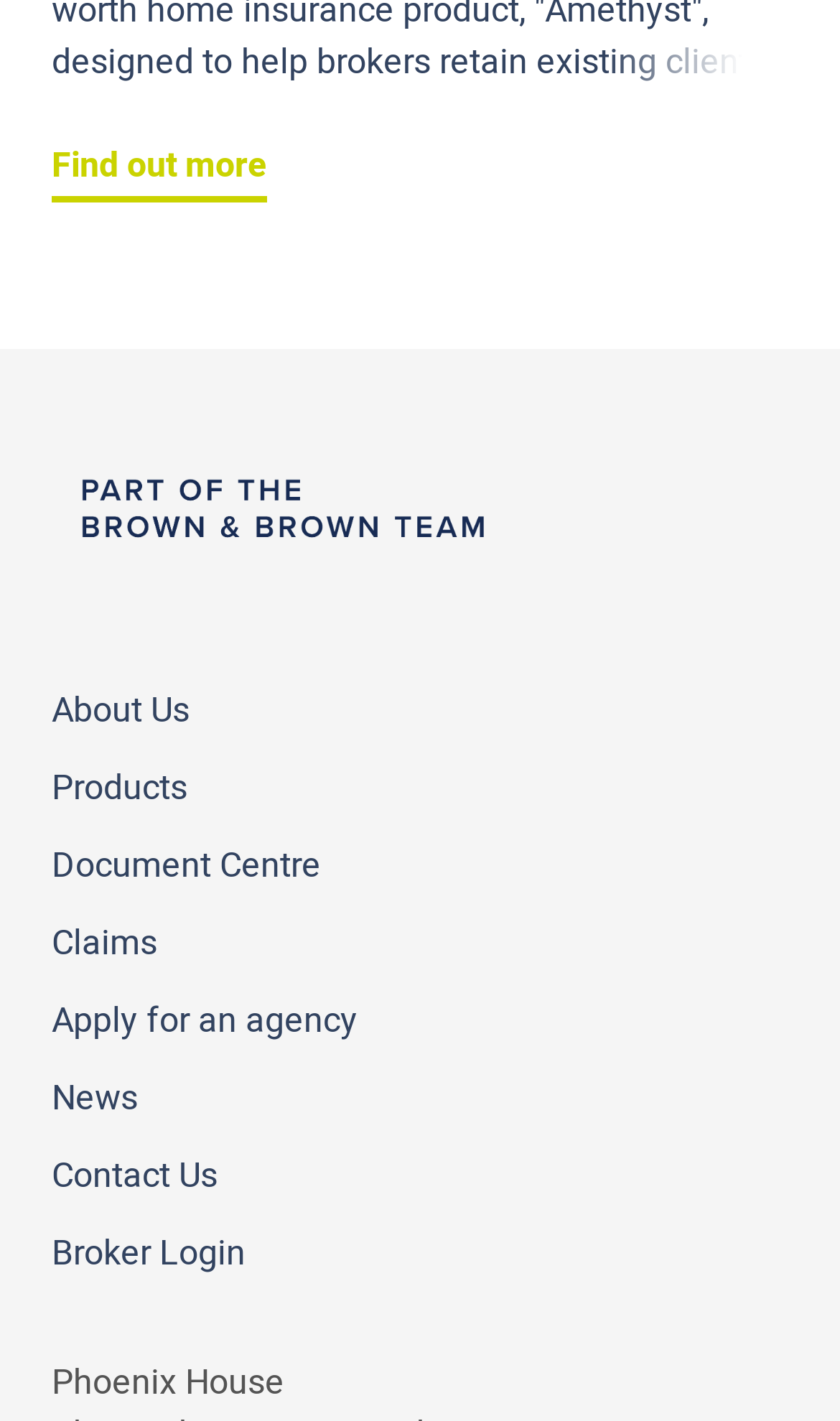What is the purpose of the 'Broker Login' link?
Answer with a single word or short phrase according to what you see in the image.

To log in for brokers